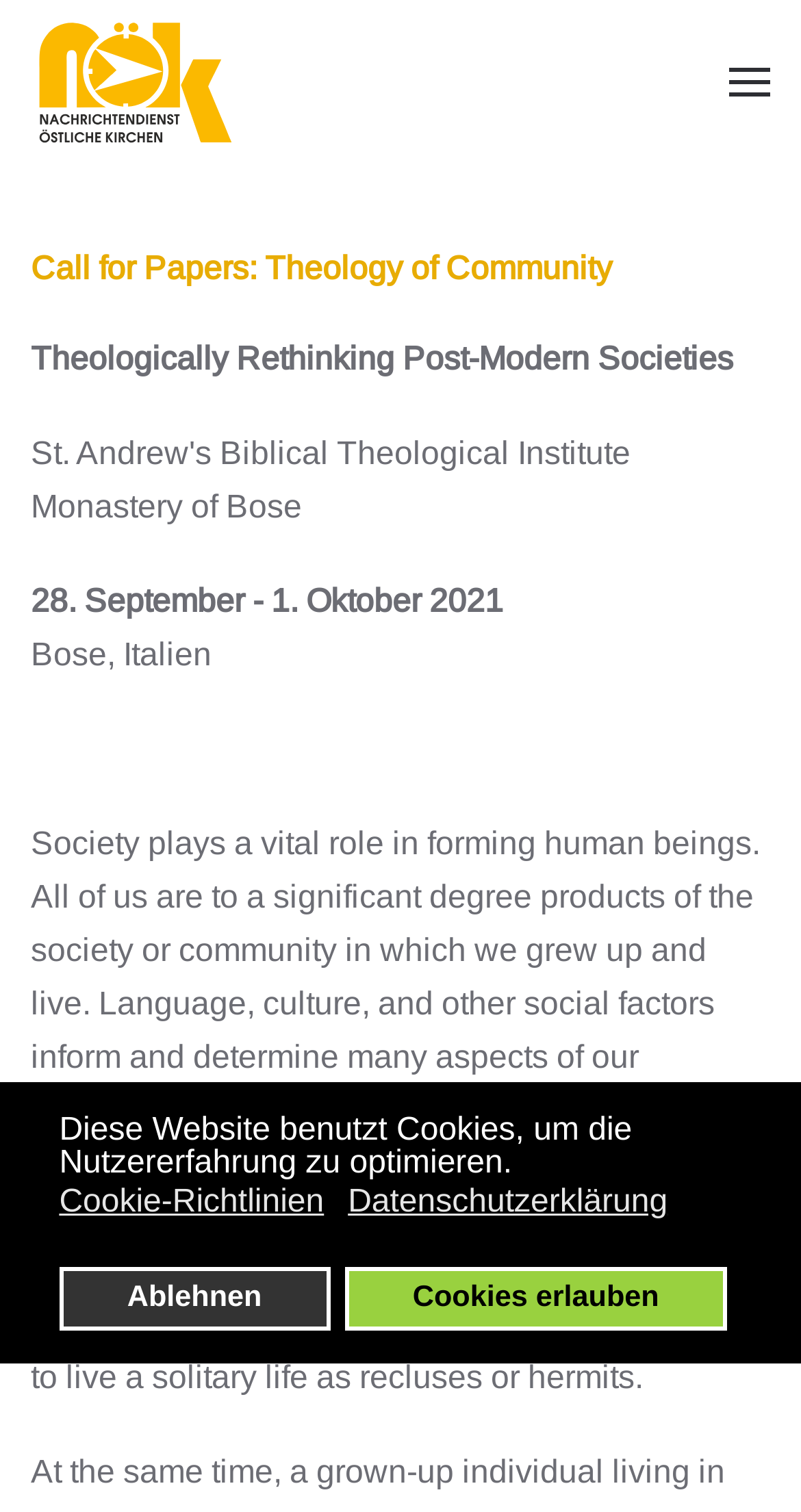Provide the bounding box coordinates of the HTML element described by the text: "Ablehnen".

[0.074, 0.837, 0.412, 0.88]